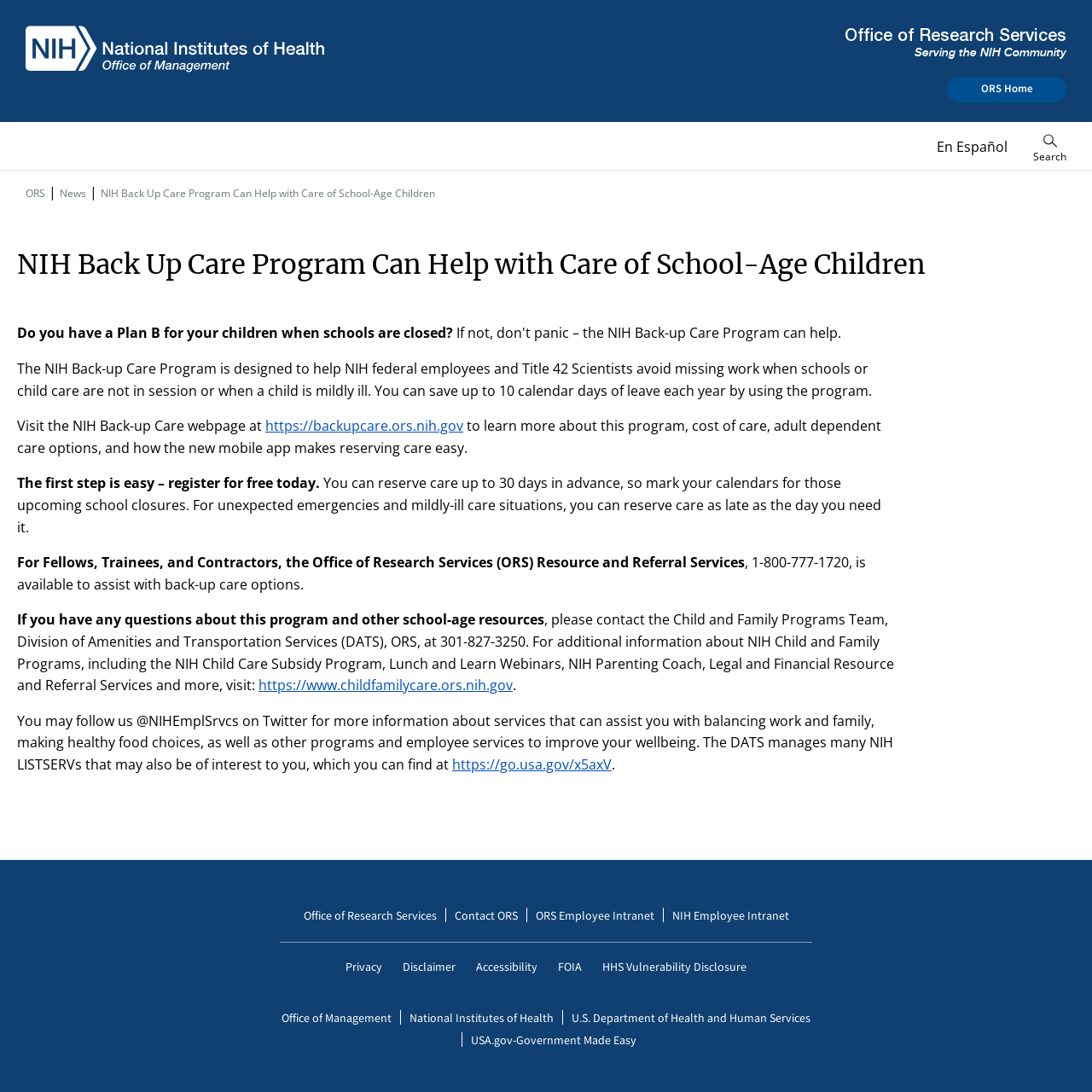Identify the bounding box coordinates of the section that should be clicked to achieve the task described: "Visit the Office of Research Services homepage".

[0.867, 0.07, 0.977, 0.093]